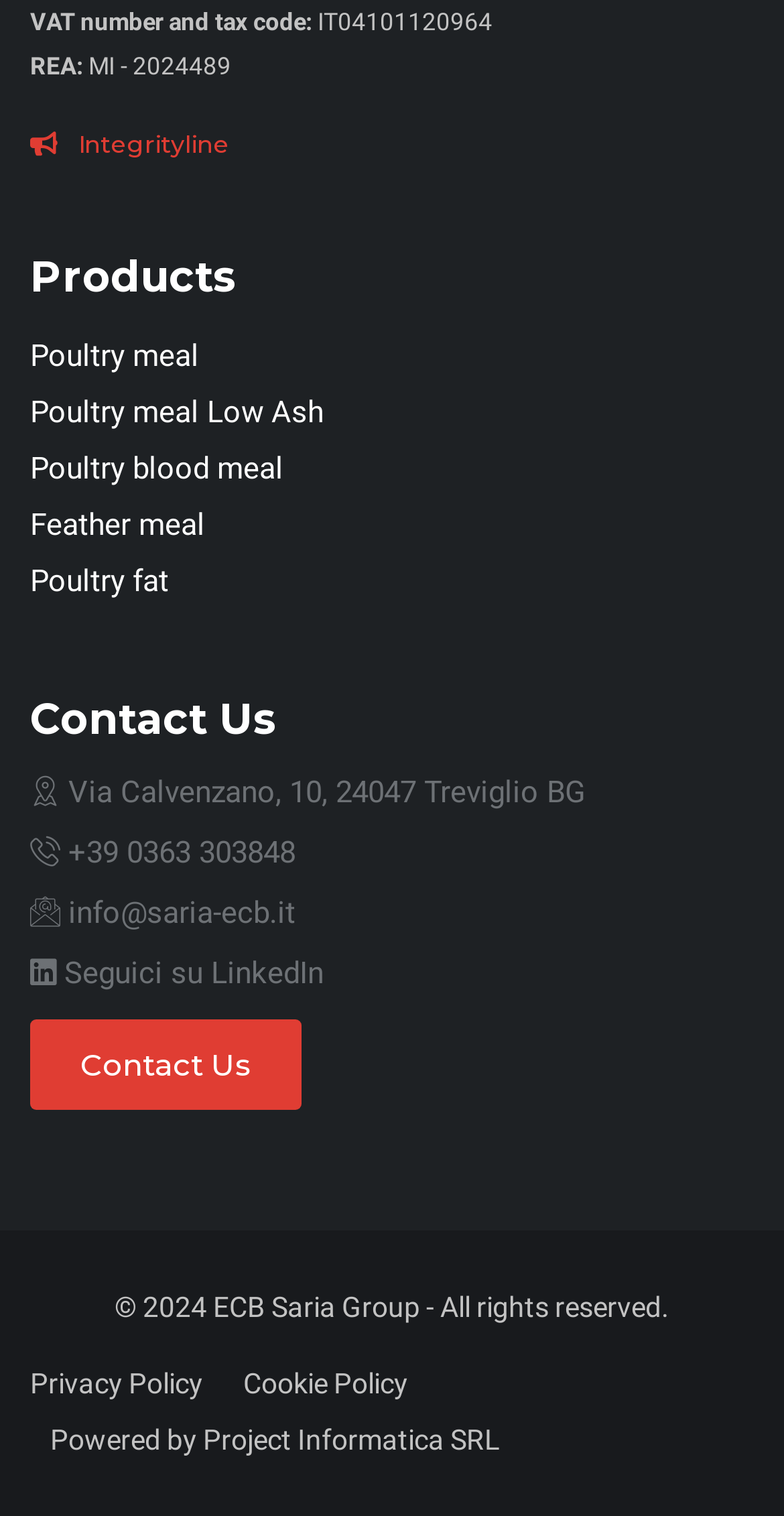Identify the bounding box of the HTML element described here: "Powered by Project Informatica SRL". Provide the coordinates as four float numbers between 0 and 1: [left, top, right, bottom].

[0.038, 0.938, 0.638, 0.96]